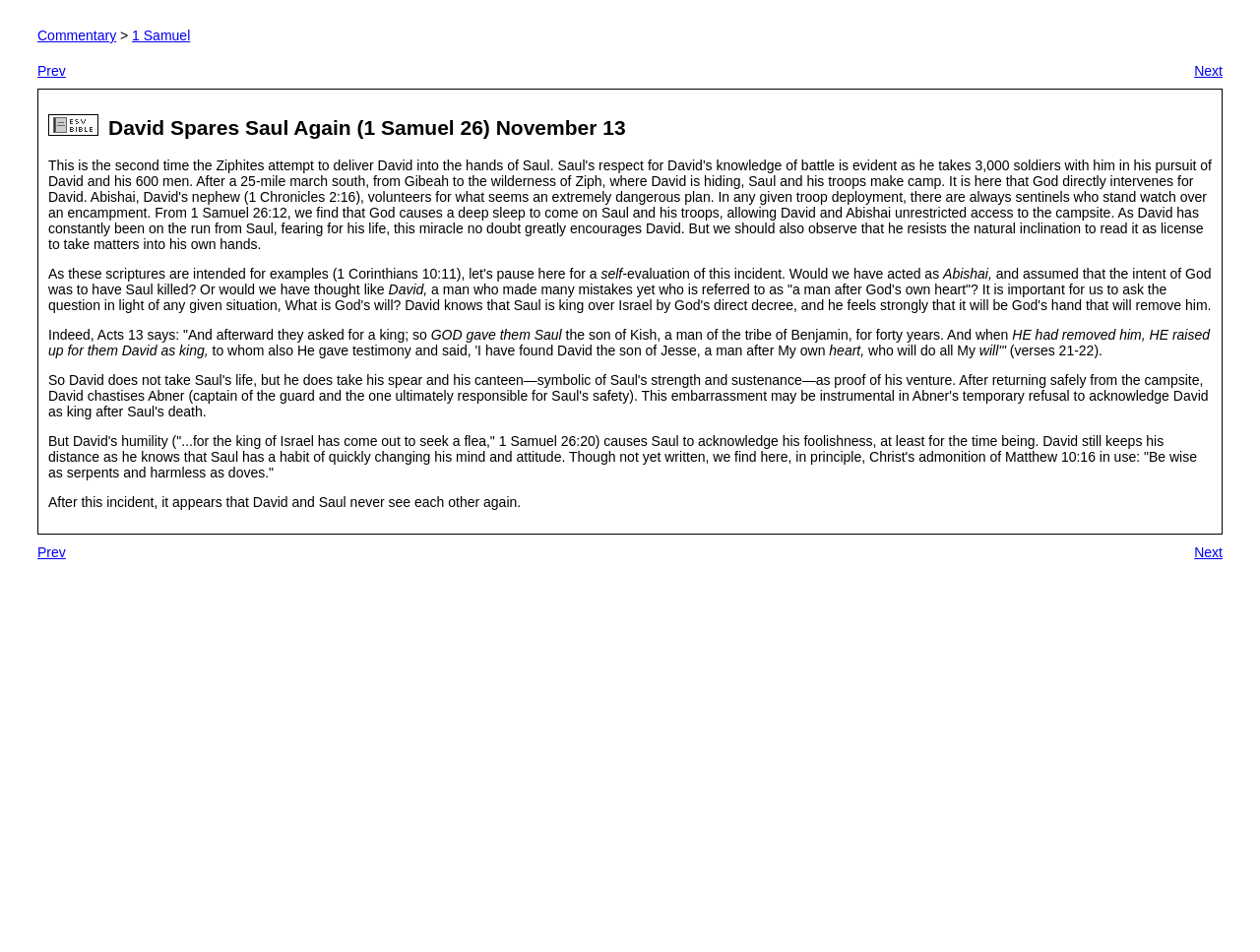Give the bounding box coordinates for the element described by: "Next".

[0.948, 0.572, 0.97, 0.588]